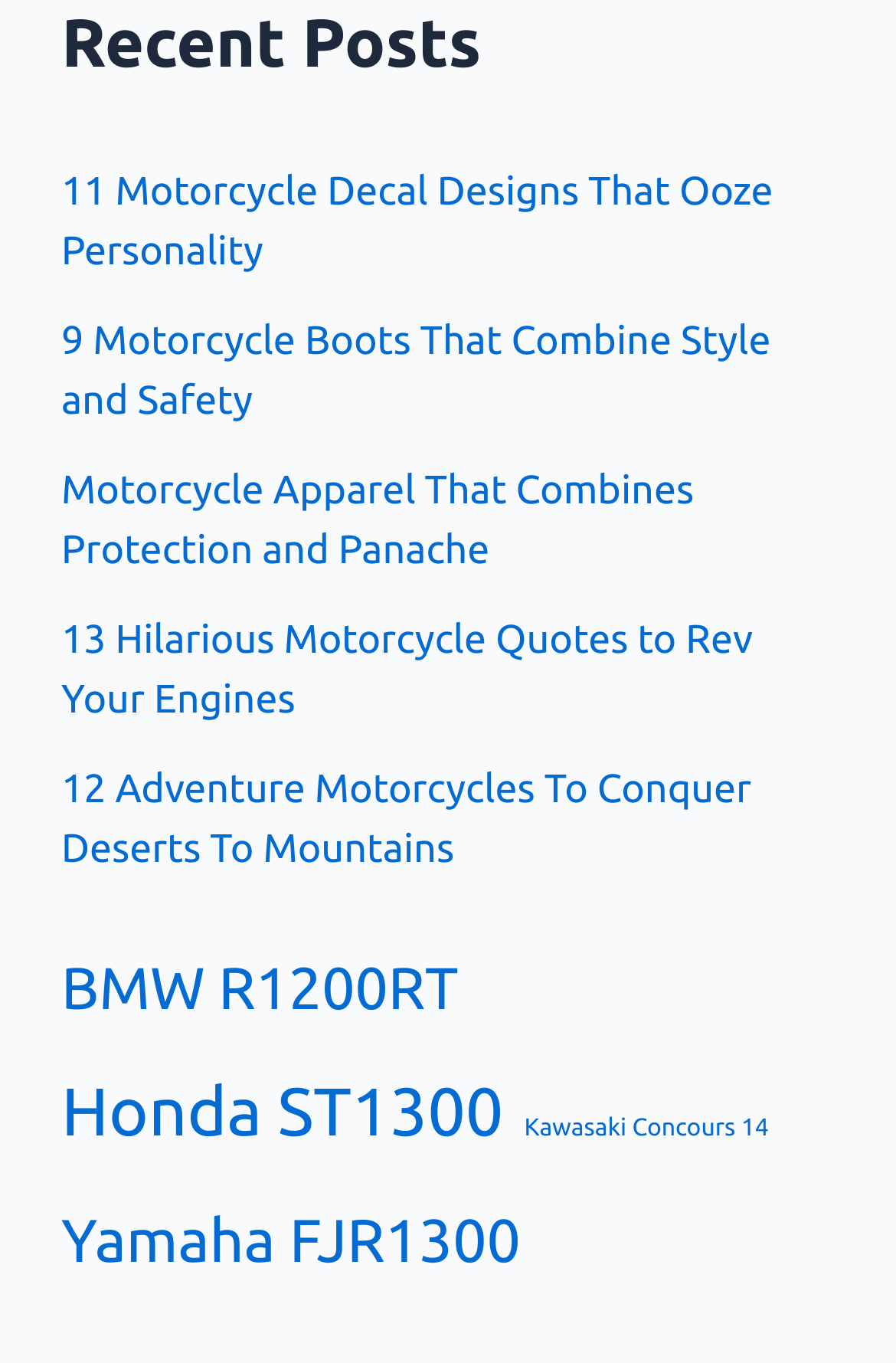What is the position of the link 'Motorcycle Apparel That Combines Protection and Panache'? Based on the image, give a response in one word or a short phrase.

Third